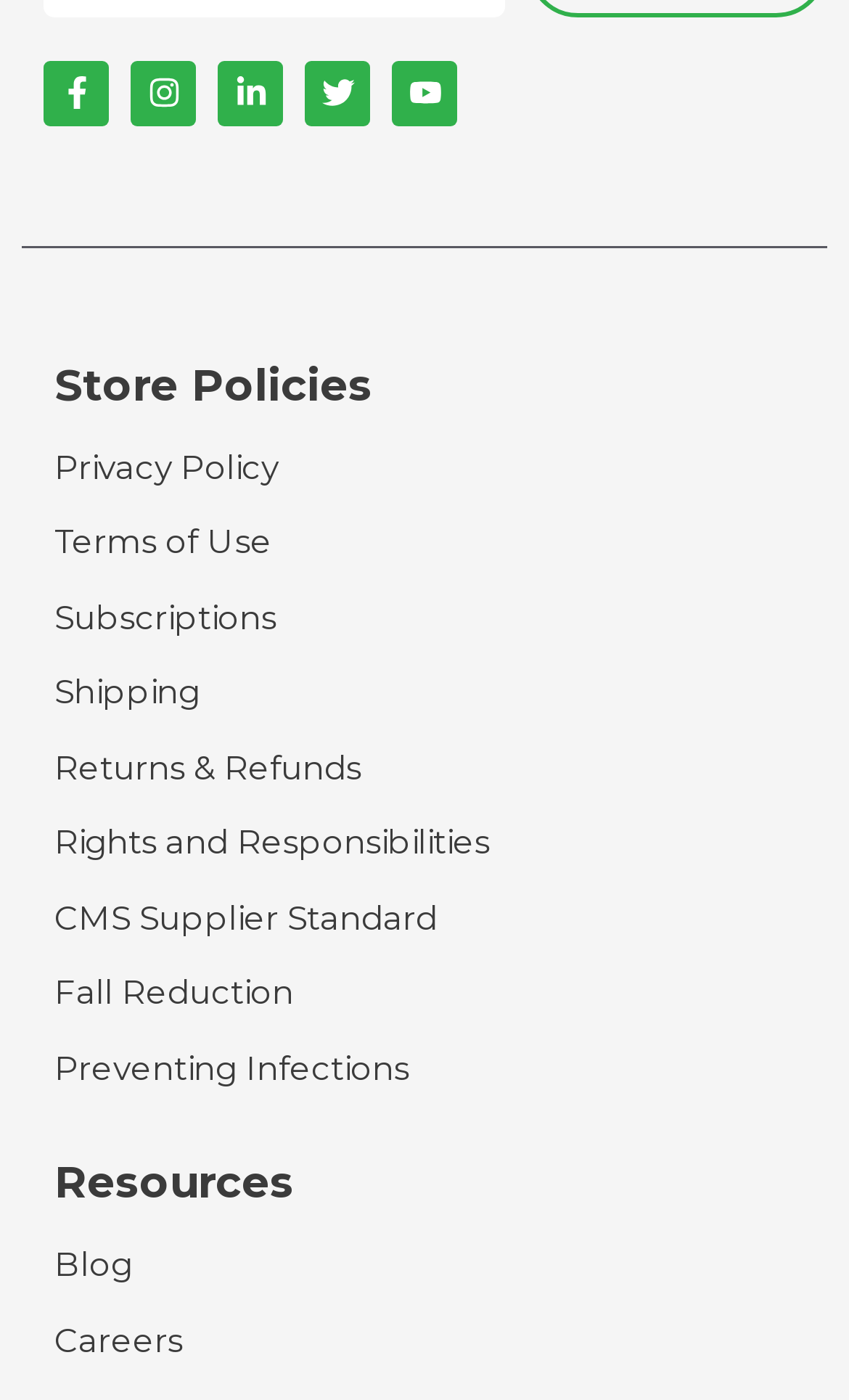Identify the bounding box for the UI element described as: "http://rabbit.org/faq-orphaned-baby-bunnies/". Ensure the coordinates are four float numbers between 0 and 1, formatted as [left, top, right, bottom].

None